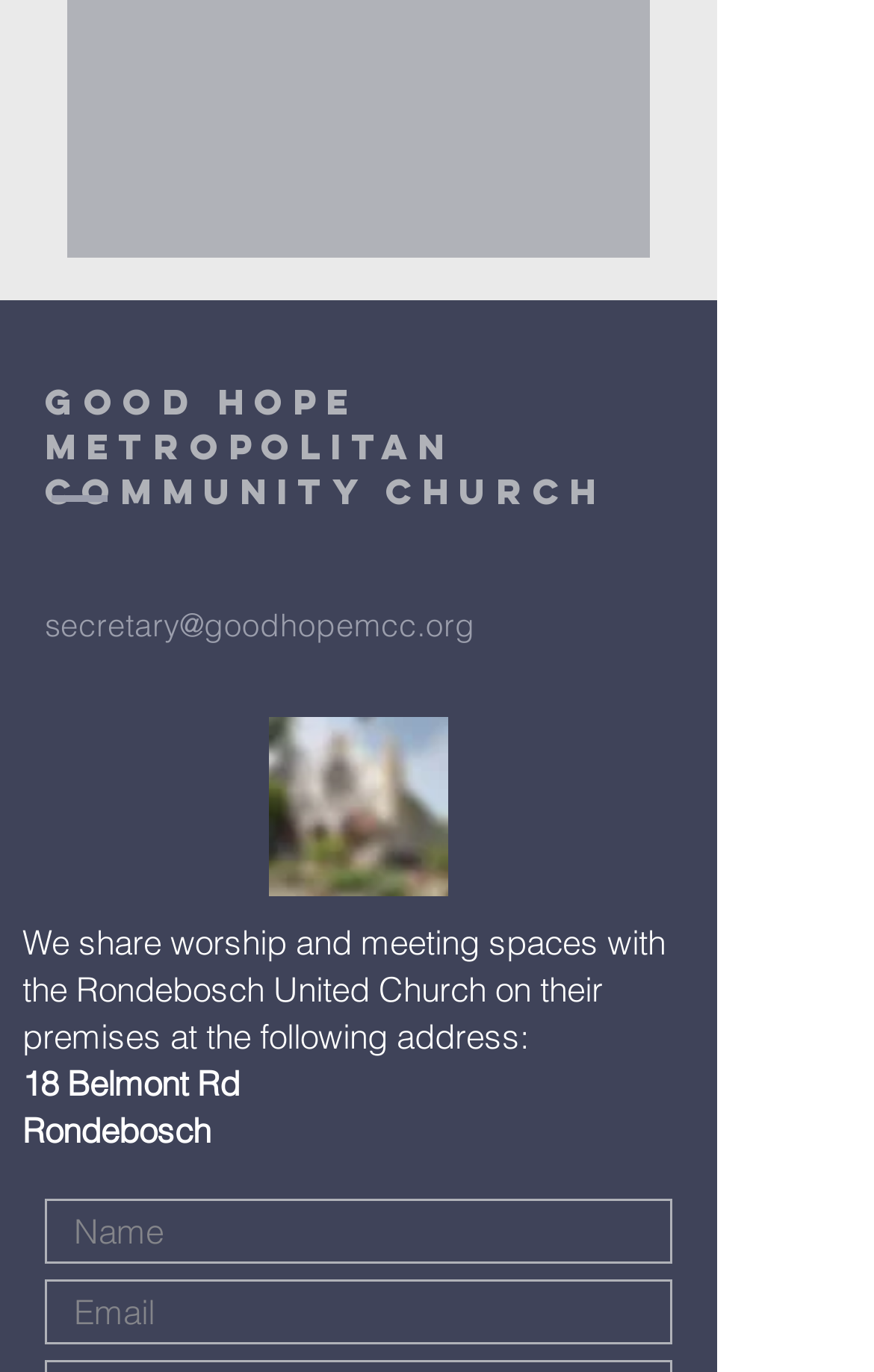Determine the bounding box coordinates for the UI element with the following description: "secretary@goodhopemcc.org". The coordinates should be four float numbers between 0 and 1, represented as [left, top, right, bottom].

[0.051, 0.441, 0.544, 0.471]